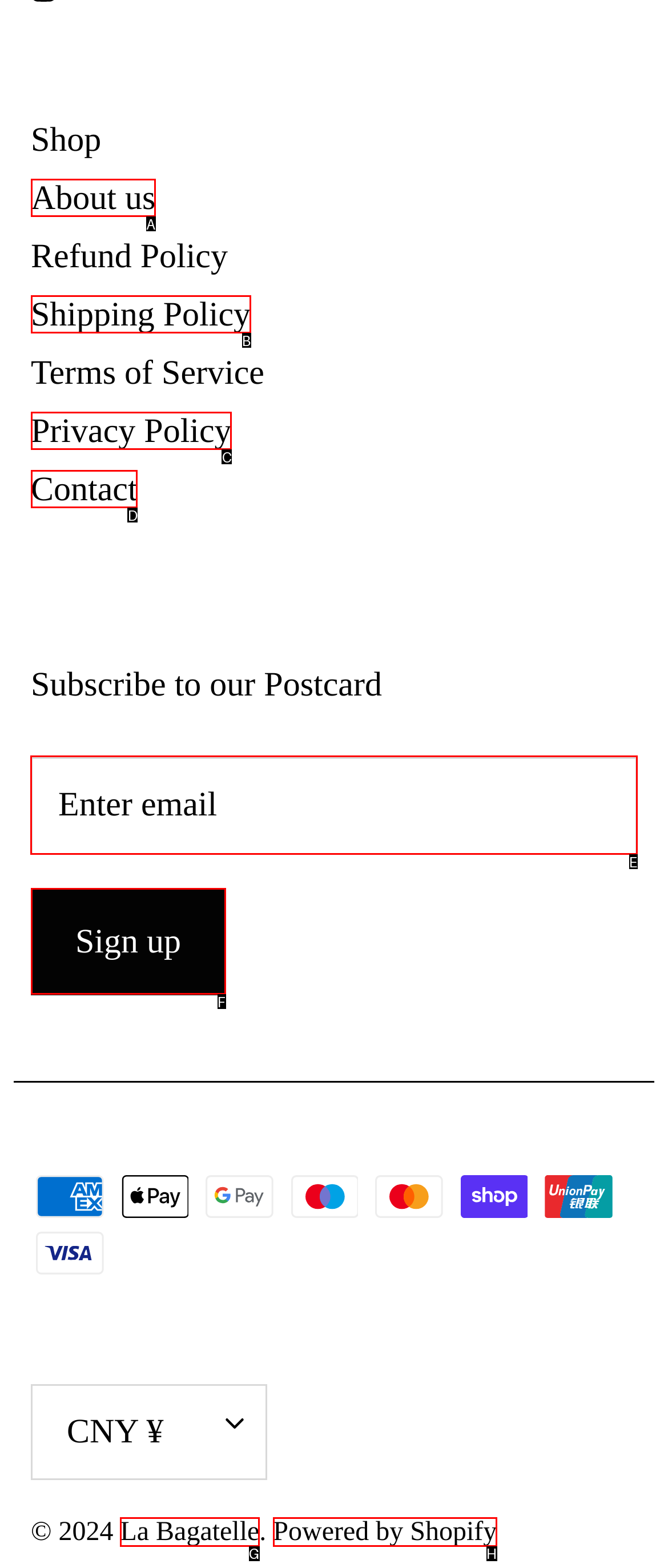Determine which option you need to click to execute the following task: Enter email address. Provide your answer as a single letter.

E